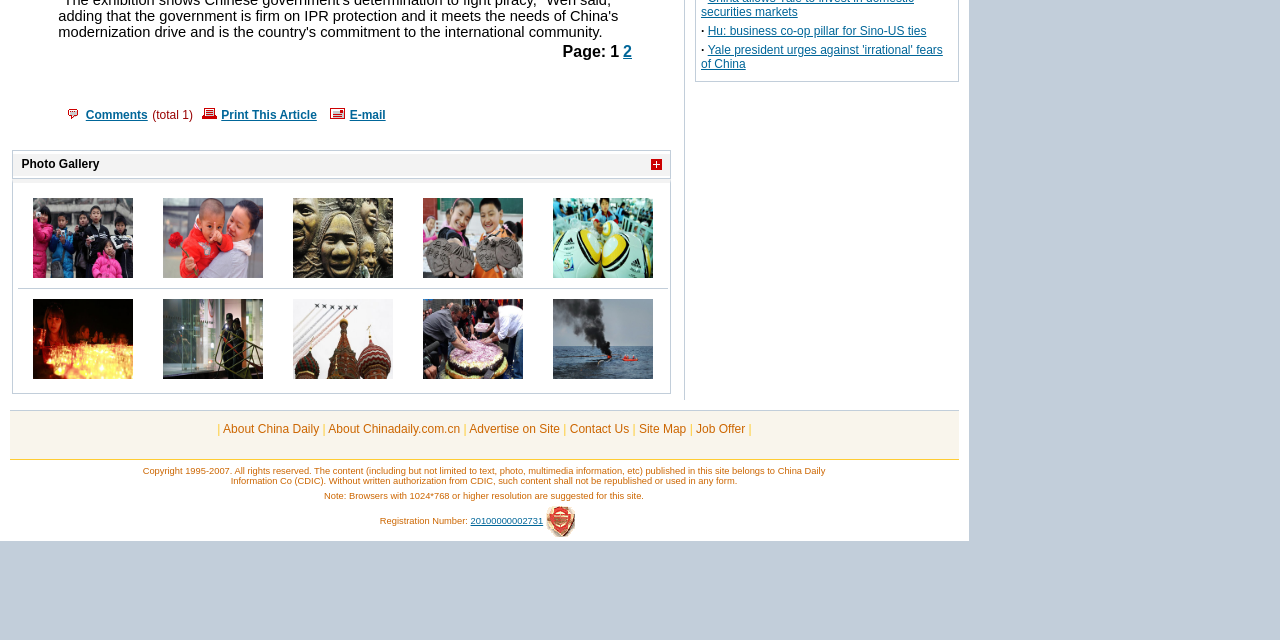Find the bounding box coordinates for the UI element whose description is: "Comments". The coordinates should be four float numbers between 0 and 1, in the format [left, top, right, bottom].

[0.067, 0.169, 0.115, 0.191]